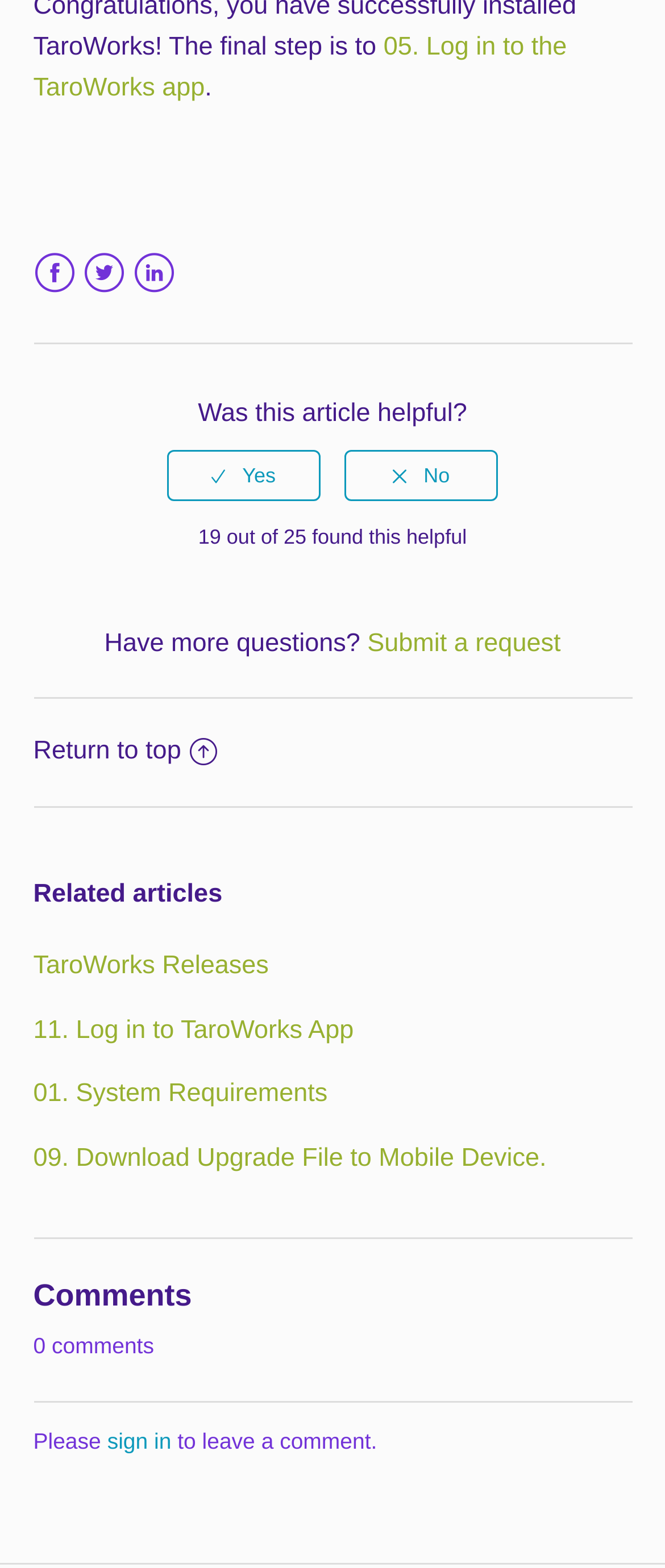How many comments are there on this article?
Look at the image and respond to the question as thoroughly as possible.

The 'Comments' section displays the text '0 comments', indicating that there are no comments on this article.